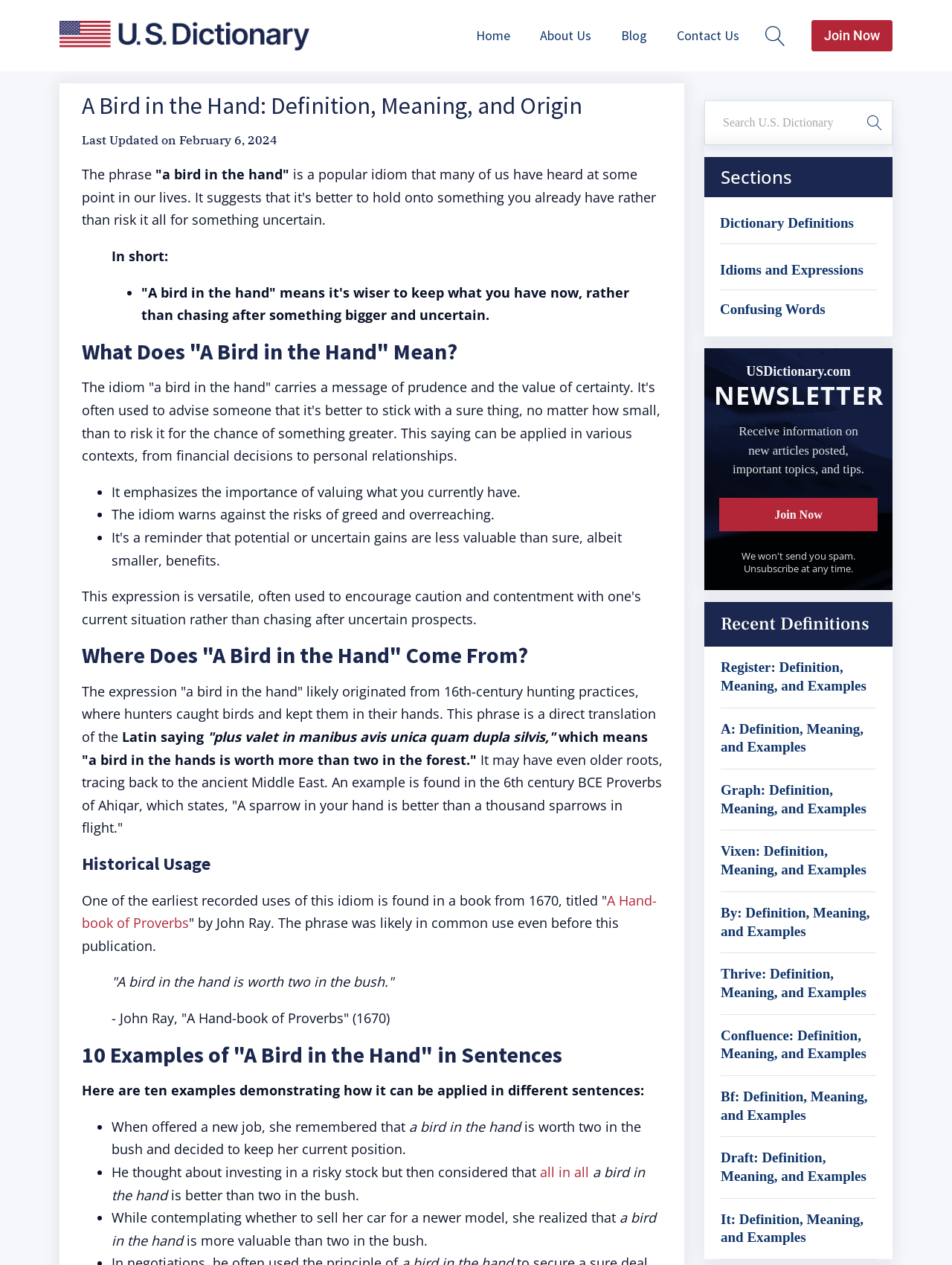Find and provide the bounding box coordinates for the UI element described here: "Dictionary Definitions". The coordinates should be given as four float numbers between 0 and 1: [left, top, right, bottom].

[0.756, 0.168, 0.897, 0.185]